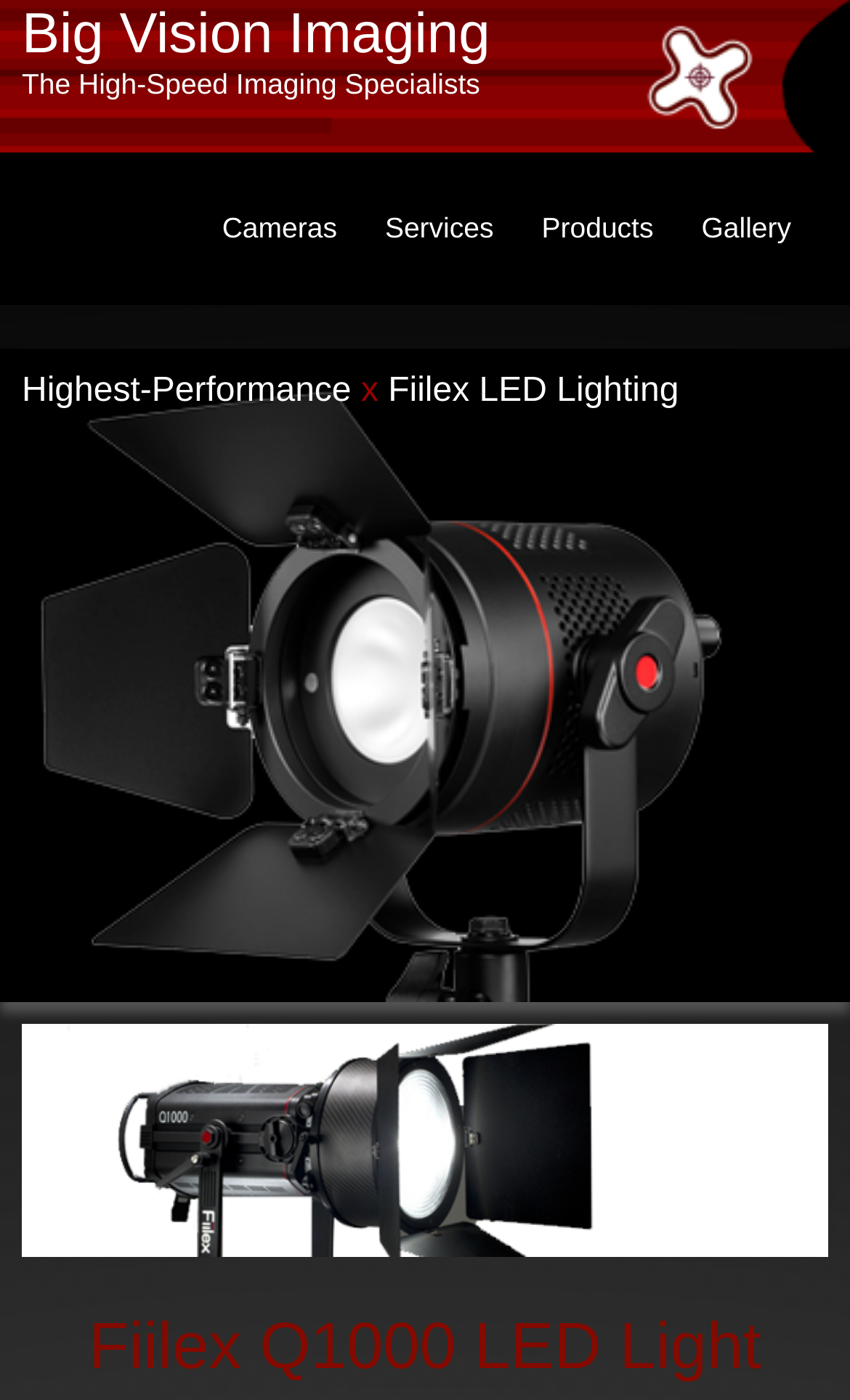Please give a one-word or short phrase response to the following question: 
What is the name of the product that is a high-performance LED light?

Fiilex Q1000